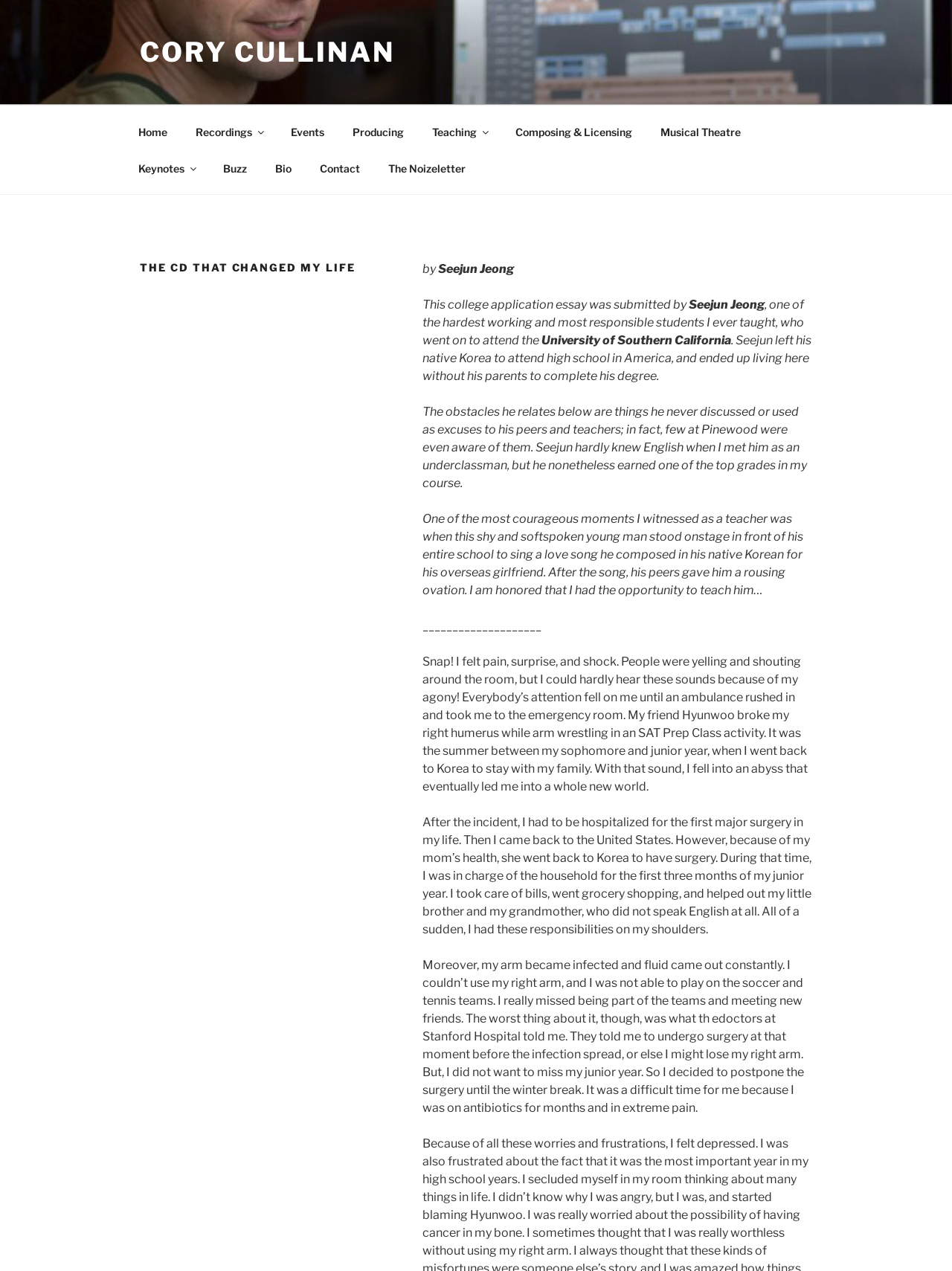Write an exhaustive caption that covers the webpage's main aspects.

The webpage is about Cory Cullinan, with a focus on a college application essay submitted by Seejun Jeong, one of Cory's students. At the top of the page, there is a link to Cory's name, followed by a navigation menu with multiple links to different sections of the website, including Home, Recordings, Events, and more.

Below the navigation menu, there is a header section with the title "THE CD THAT CHANGED MY LIFE" in a larger font size. Next to the title, there is a byline "by Seejun Jeong". The main content of the page is an essay written by Seejun, which describes his personal experiences and challenges, including a story about breaking his arm during an arm-wrestling match and having to take care of his household responsibilities while his mother was away.

The essay is divided into several paragraphs, with each paragraph describing a different aspect of Seejun's life, including his struggles with English, his courage in performing a love song in front of his school, and his experiences with surgery and recovery. The text is presented in a clear and readable format, with no images on the page.